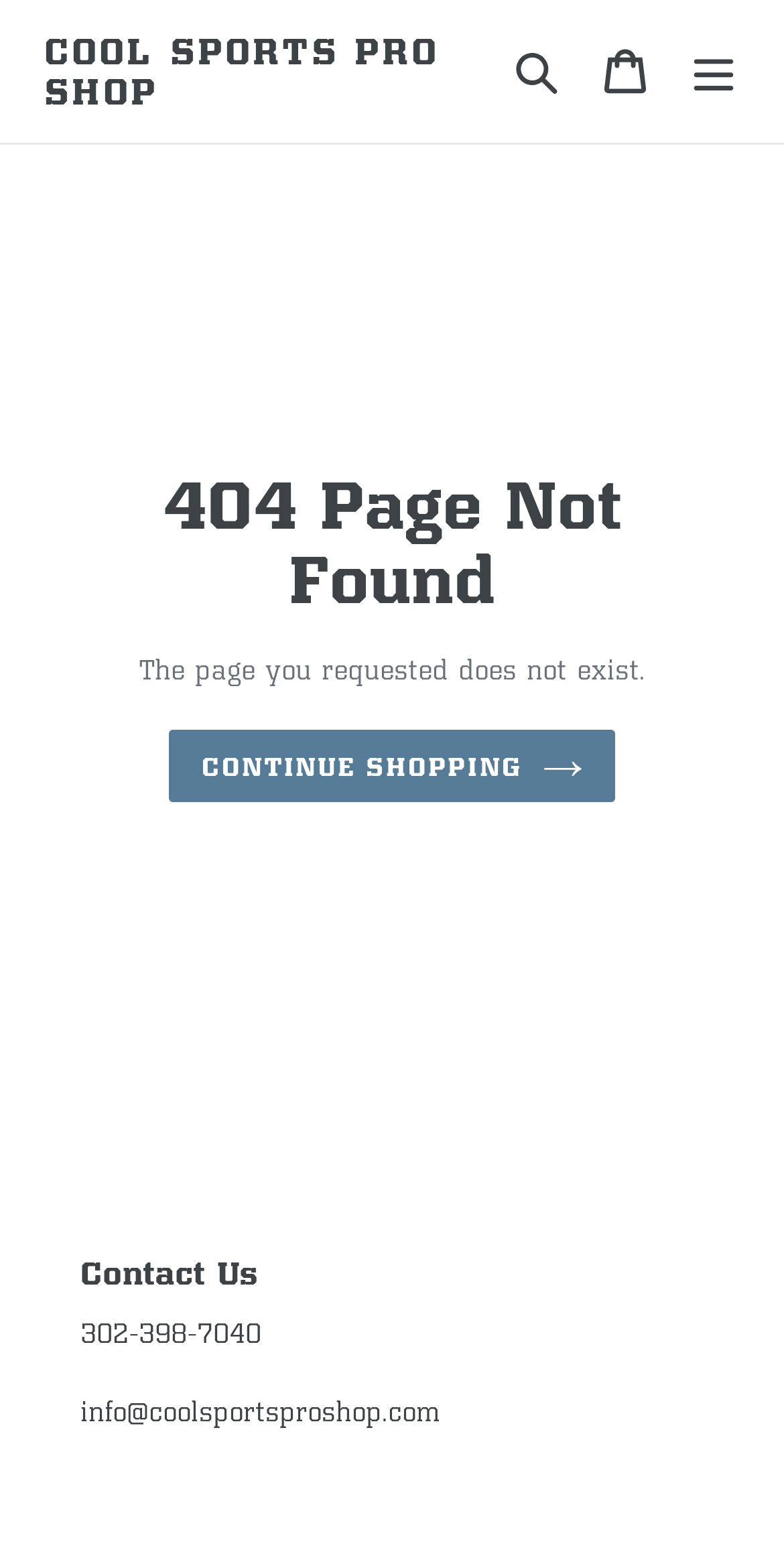Provide an in-depth caption for the elements present on the webpage.

The webpage is a 404 error page from Cool Sports Pro Shop. At the top, there is a header section with a link to the website's homepage, a search button, a cart link, and a menu button, all aligned horizontally. 

Below the header, there is a main content area that occupies most of the page. In this area, a large heading "404 Page Not Found" is centered, indicating that the requested page does not exist. 

Under the heading, a paragraph of text explains the error, stating "The page you requested does not exist." Below this text, there is a link to "CONTINUE SHOPPING", allowing users to return to the website's main shopping area.

At the bottom of the page, there is a section with contact information, including a "Contact Us" label, a phone number, and an email address. This section is separated from the rest of the content by a horizontal separator line.